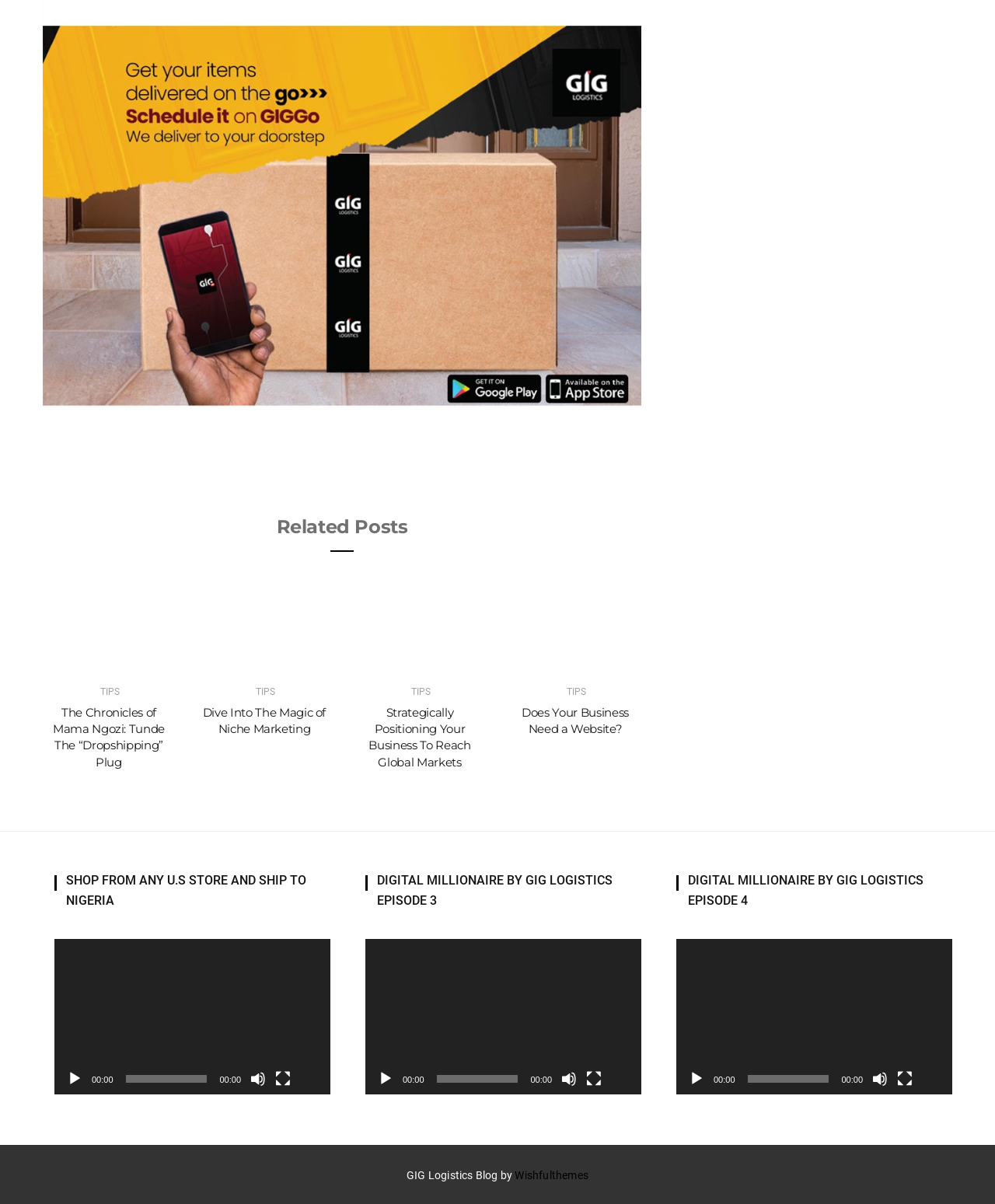Find the bounding box of the web element that fits this description: "Wishfulthemes".

[0.517, 0.971, 0.591, 0.981]